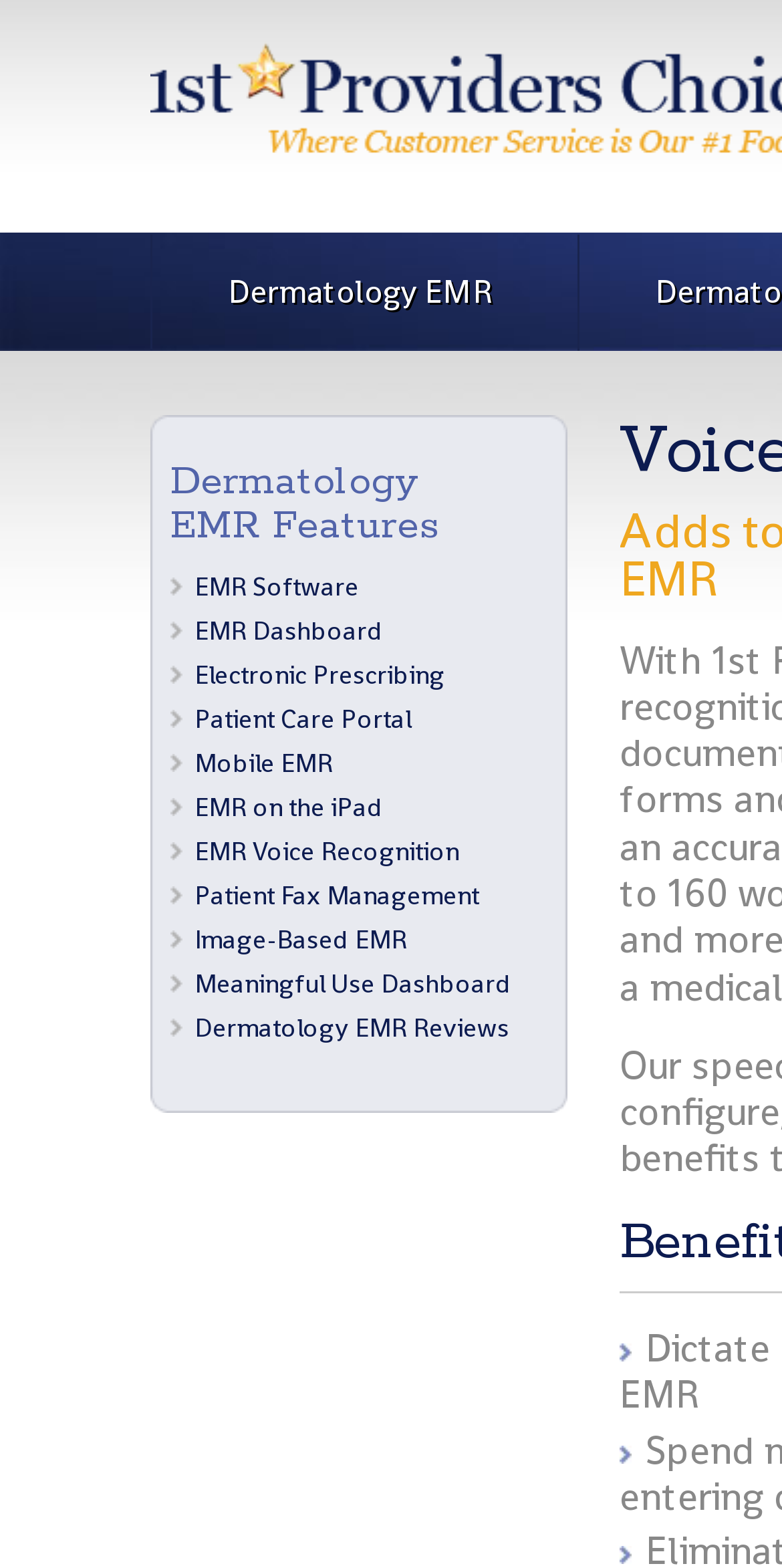Provide the bounding box coordinates for the UI element that is described by this text: "Mobile EMR". The coordinates should be in the form of four float numbers between 0 and 1: [left, top, right, bottom].

[0.249, 0.476, 0.426, 0.497]